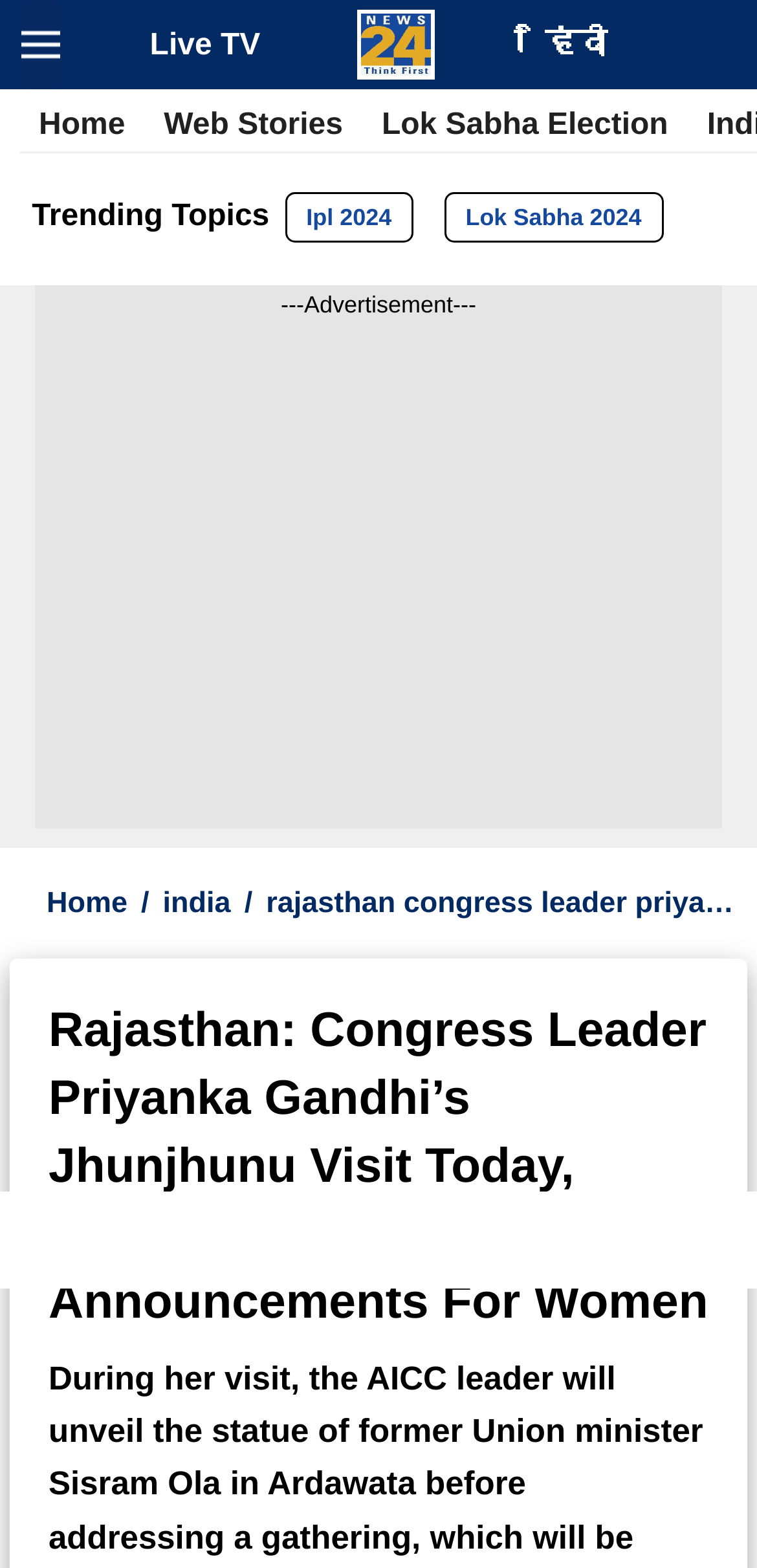Use a single word or phrase to respond to the question:
What is the language of the 'हिंदी' link?

Hindi